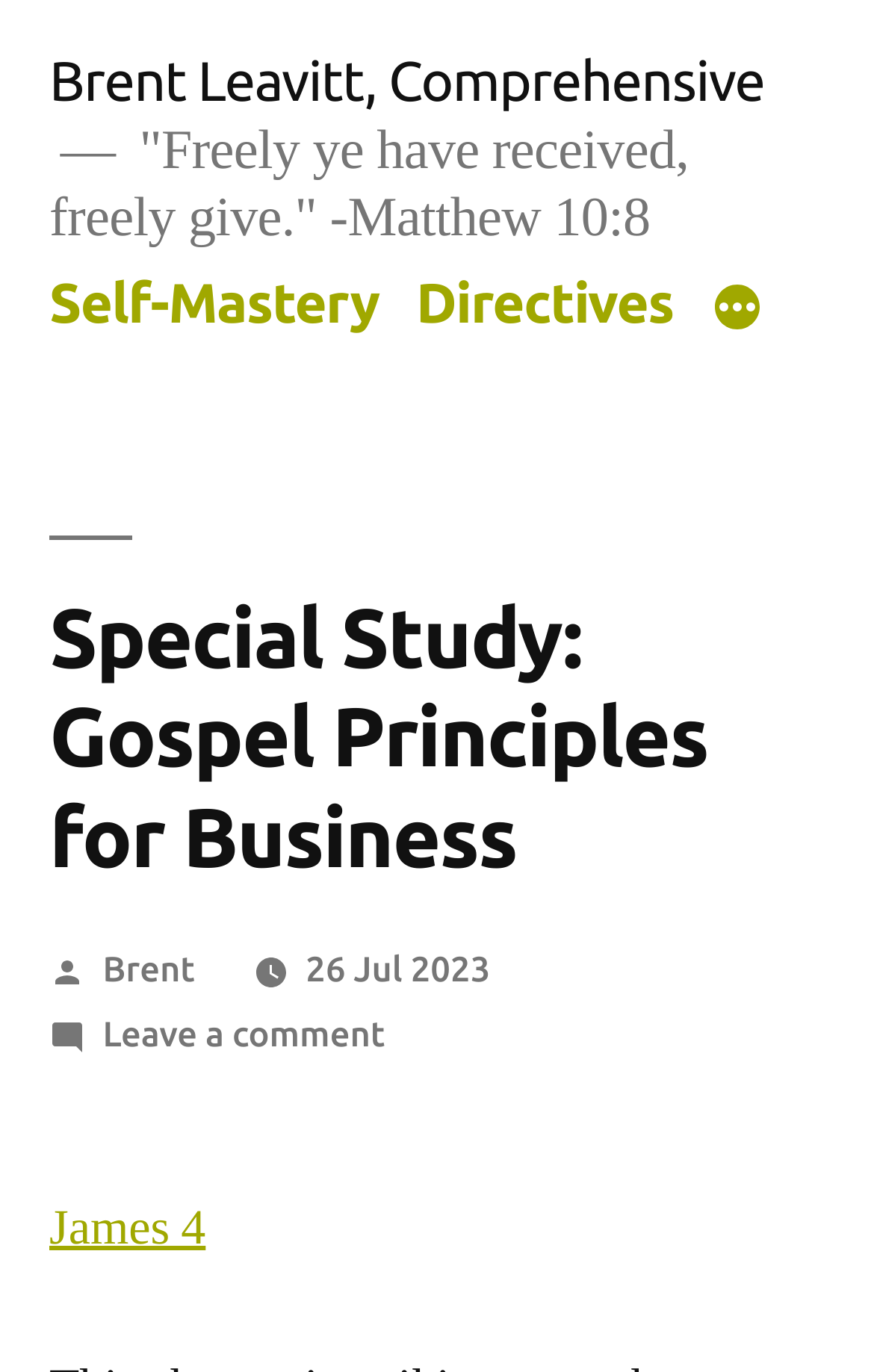Please provide a comprehensive answer to the question based on the screenshot: What is the quote at the top of the page?

I found the quote at the top of the page by looking at the StaticText element with OCR text 'Freely ye have received, freely give.' -Matthew 10:8, which has a bounding box coordinate of [0.056, 0.084, 0.788, 0.185].